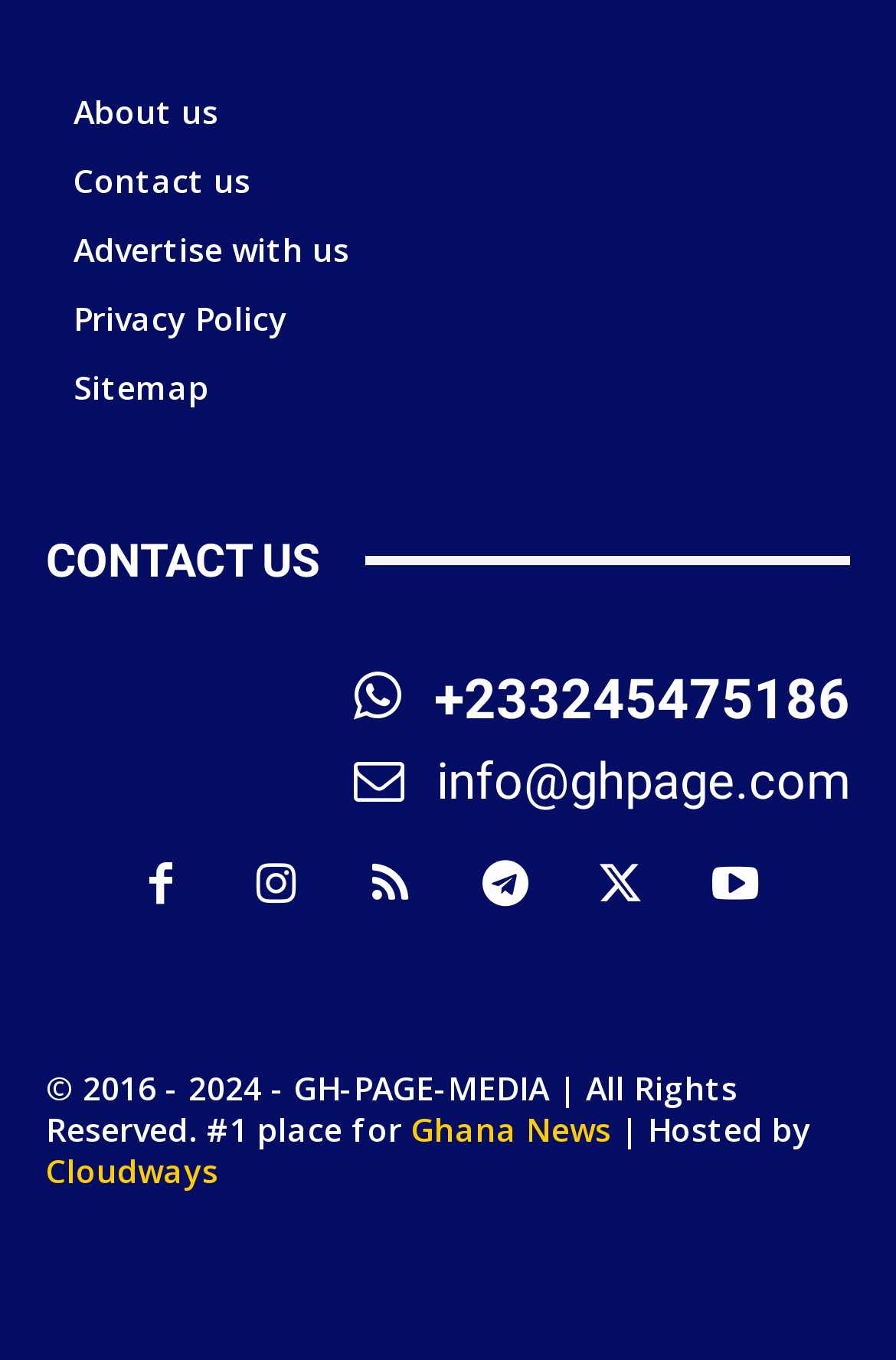Reply to the question below using a single word or brief phrase:
What is the year range mentioned in the copyright notice?

2016 - 2024